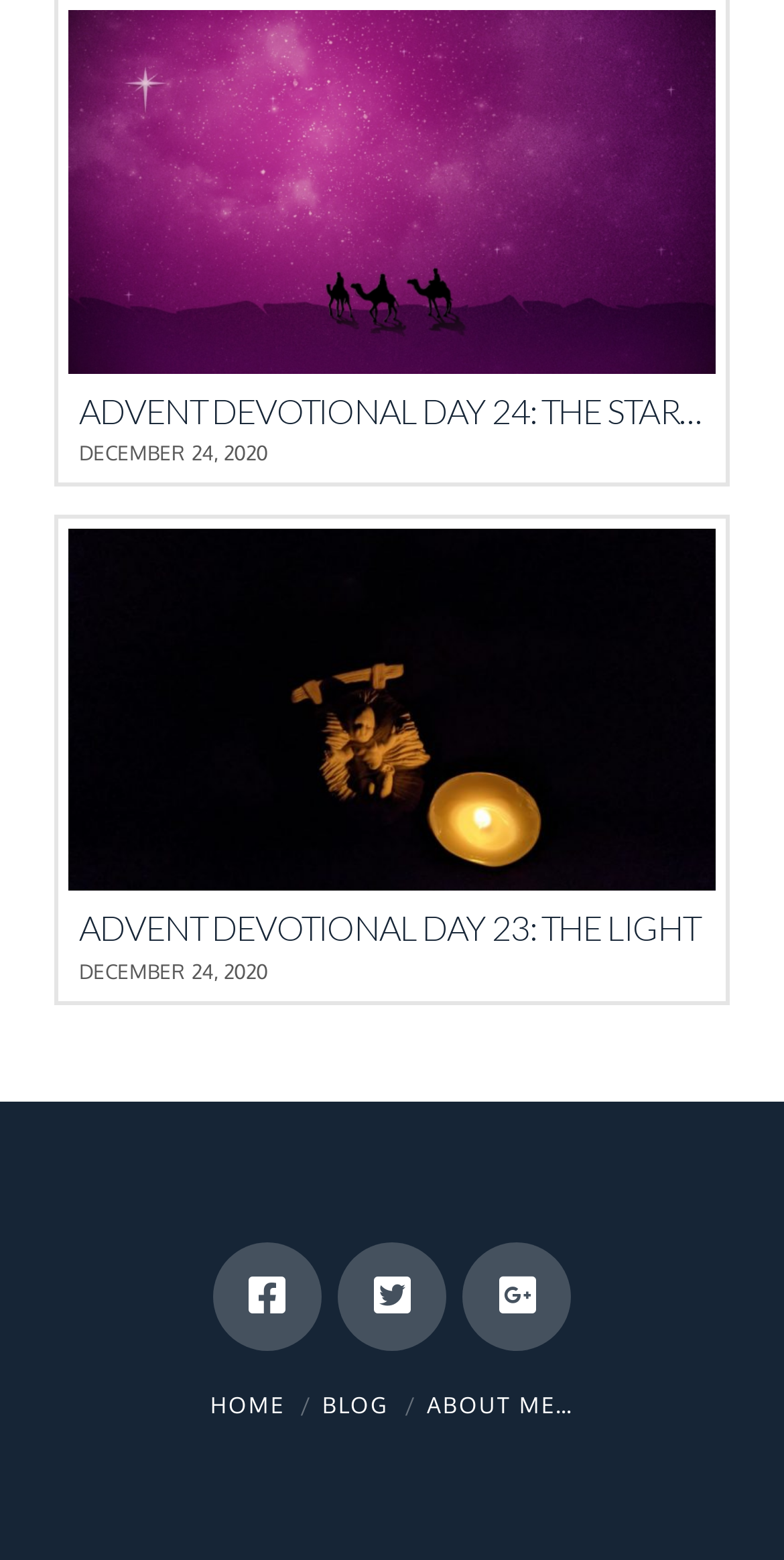Carefully examine the image and provide an in-depth answer to the question: What is the date of the devotional days?

I looked for the StaticText elements that appear below the heading elements, which represent the dates of the devotional days. Both dates are 'DECEMBER 24, 2020'.